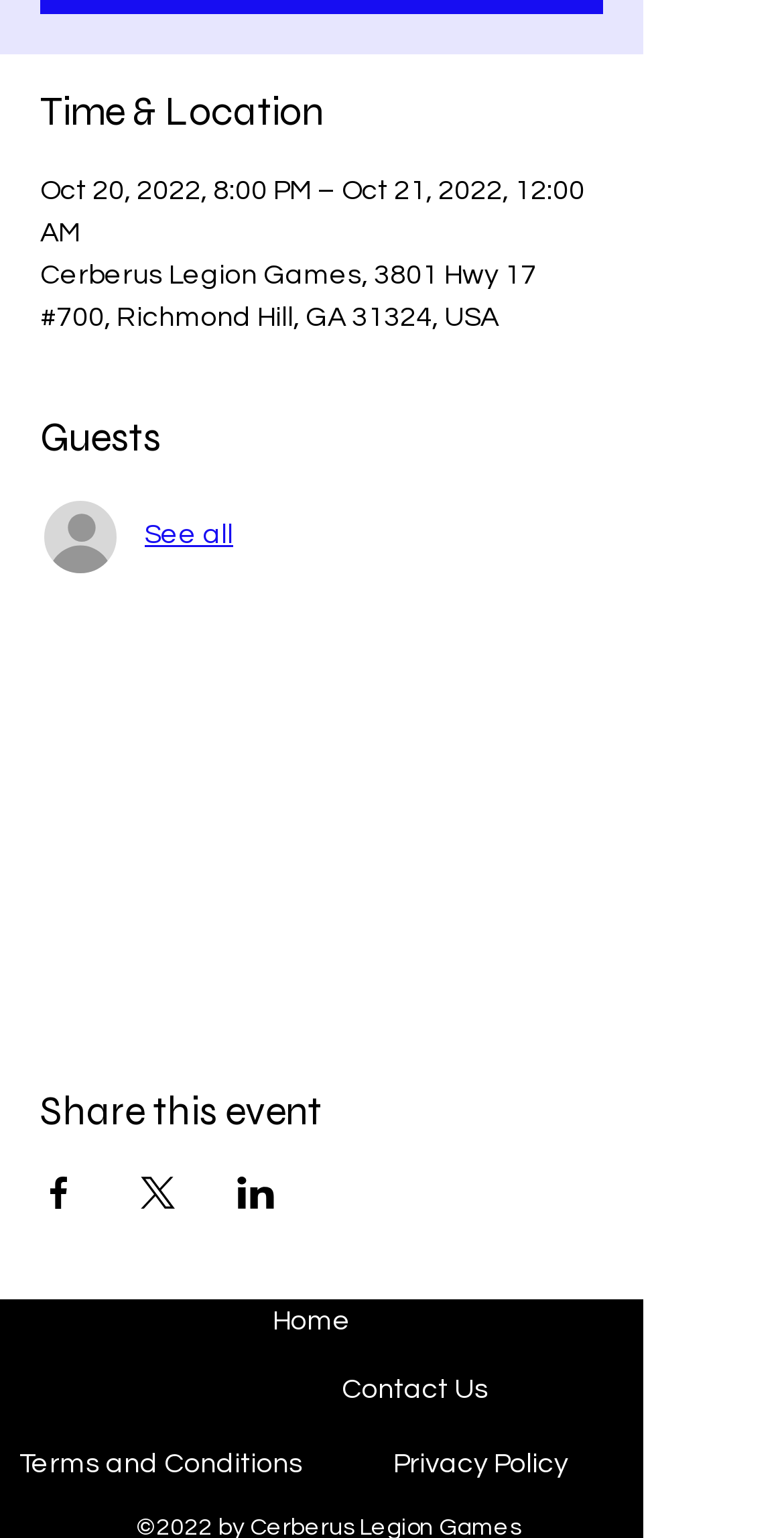What is the last link at the bottom of the page?
Give a one-word or short phrase answer based on the image.

Terms and Conditions